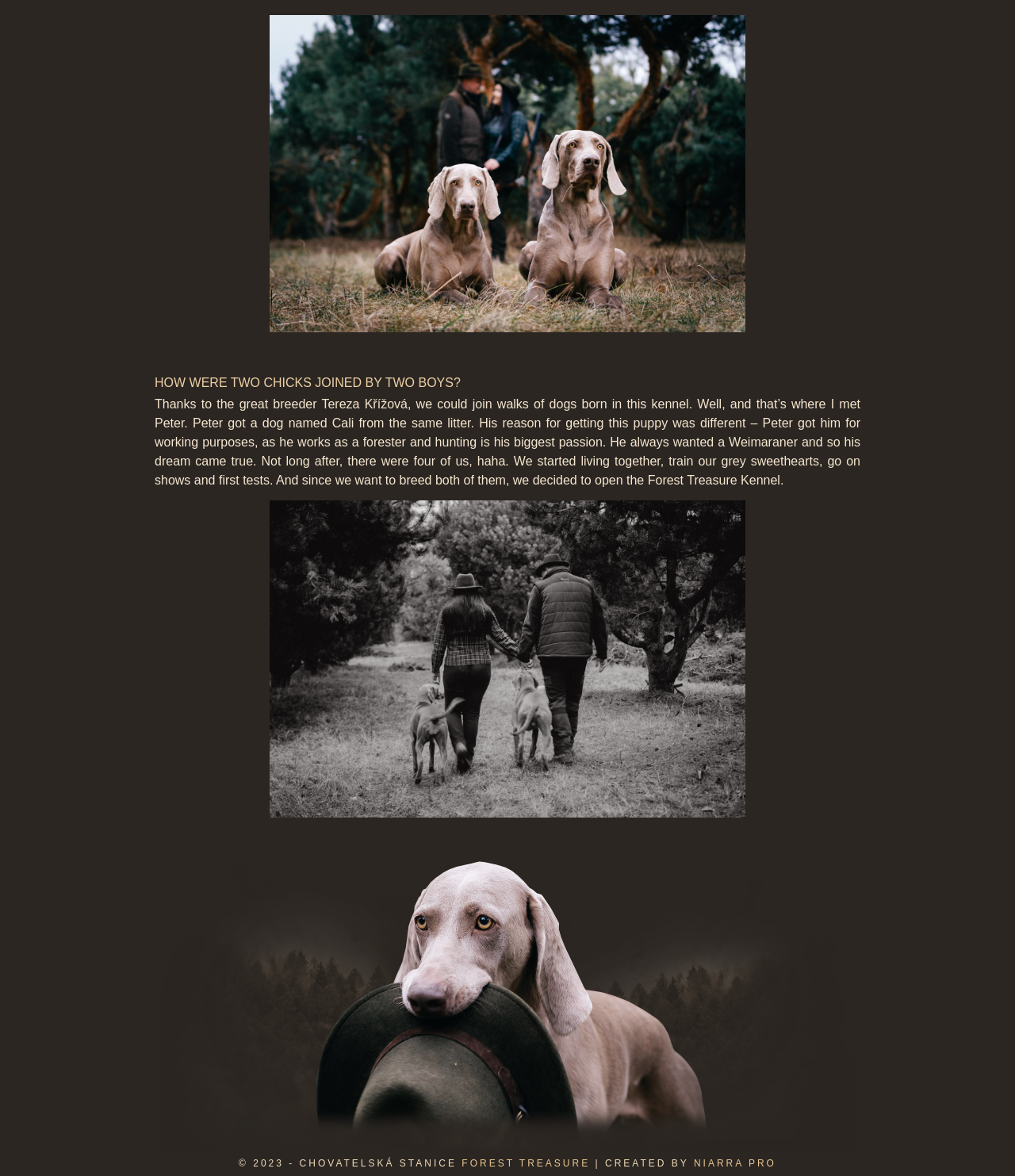Refer to the image and provide an in-depth answer to the question: 
Who created the website?

The creator of the website is NIARRA PRO, which is mentioned in the text '| CREATED BY NIARRA PRO' at the bottom of the page.